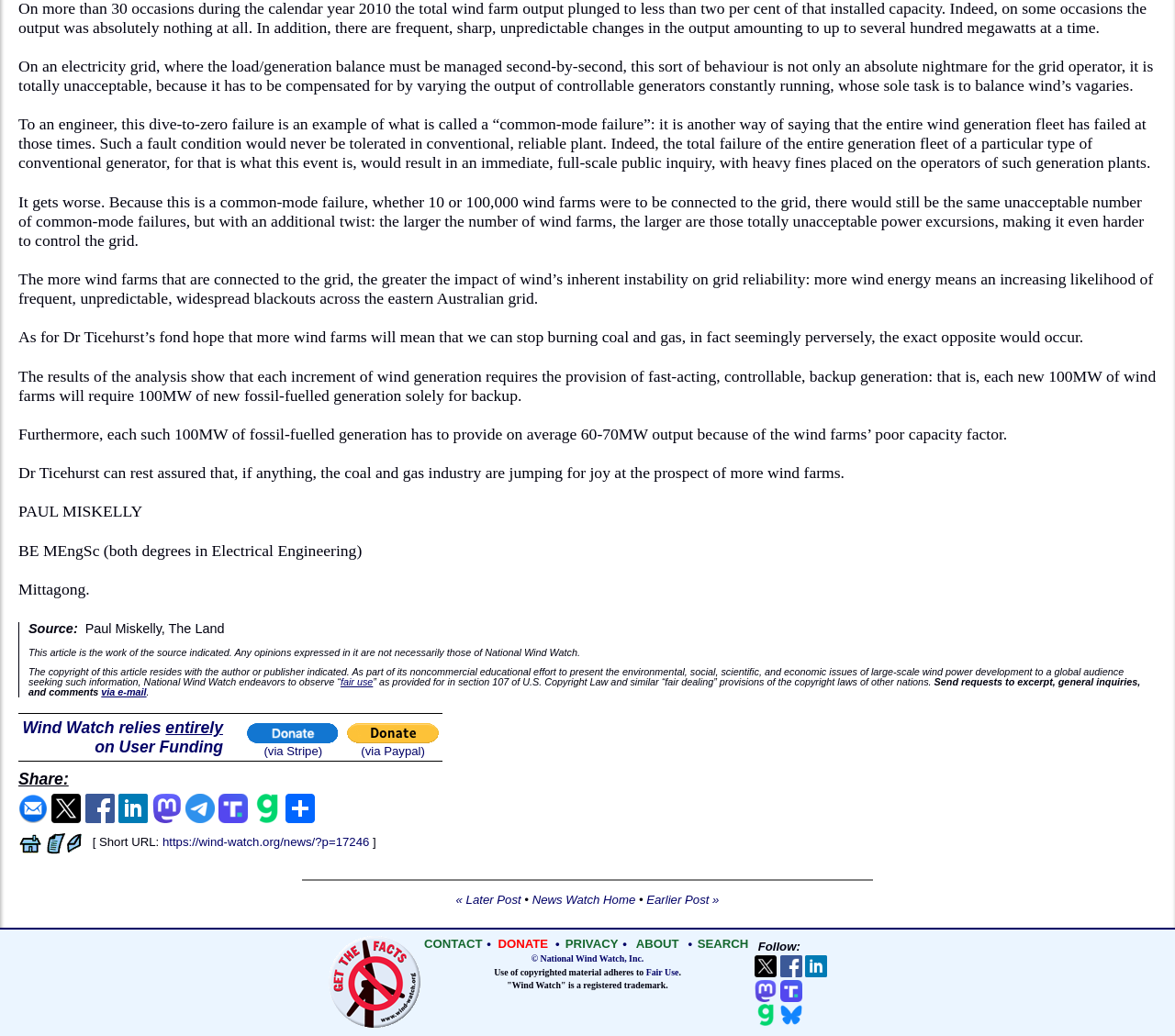From the given element description: "ketamine infusions", find the bounding box for the UI element. Provide the coordinates as four float numbers between 0 and 1, in the order [left, top, right, bottom].

None